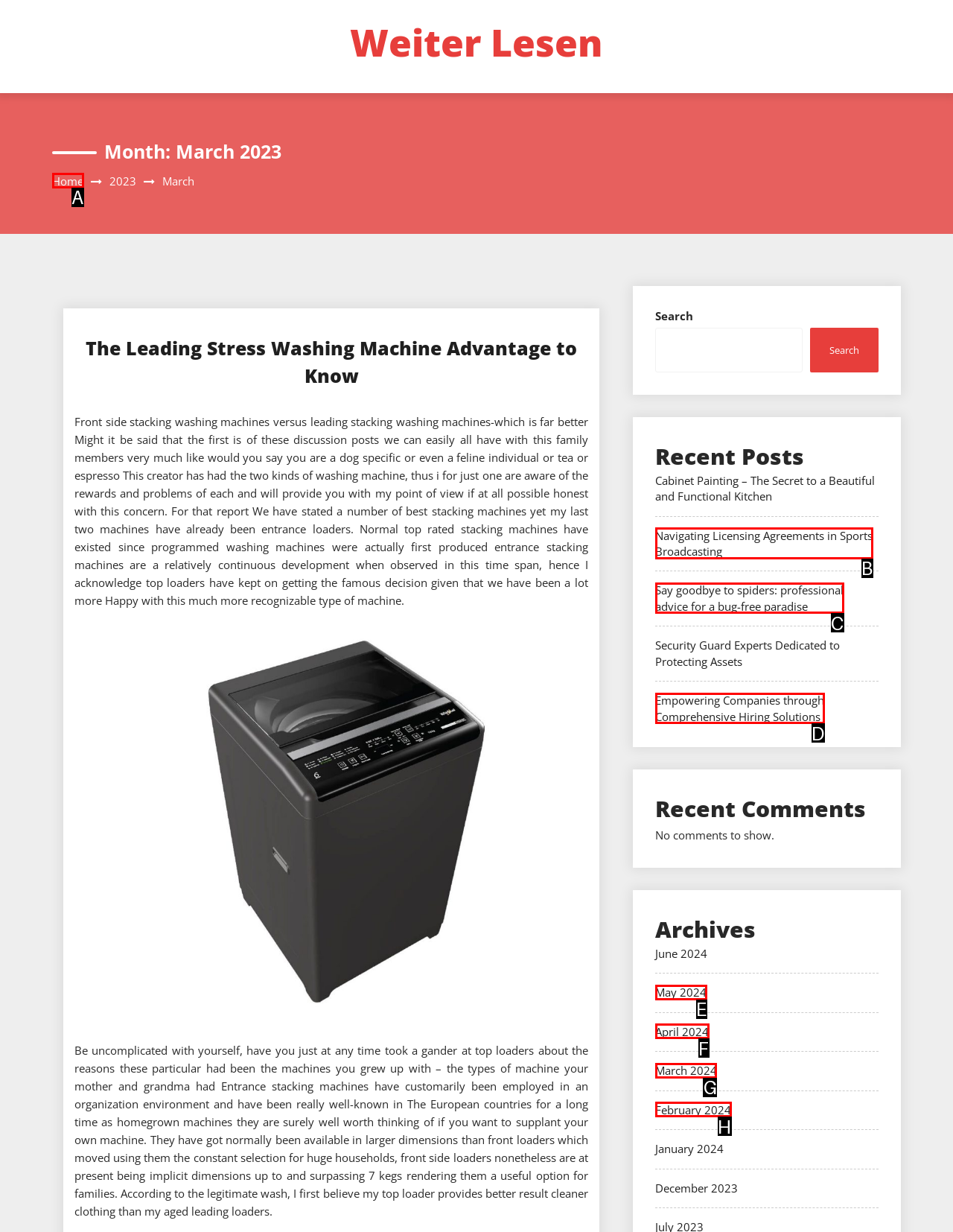Identify the correct UI element to click on to achieve the following task: Go to the 'March 2024' archive Respond with the corresponding letter from the given choices.

G